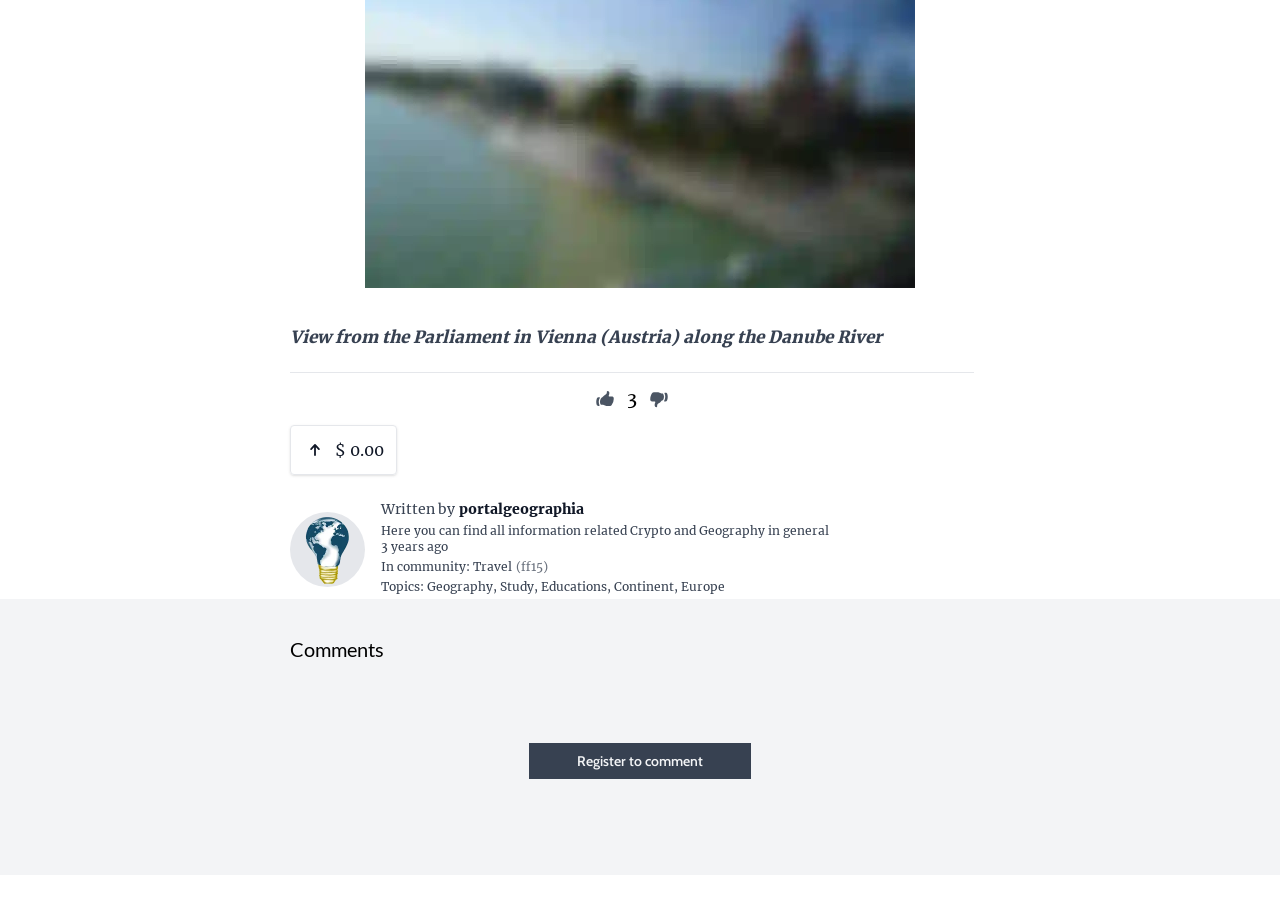Identify the bounding box coordinates of the region that needs to be clicked to carry out this instruction: "Click the button to view more". Provide these coordinates as four float numbers ranging from 0 to 1, i.e., [left, top, right, bottom].

[0.507, 0.429, 0.523, 0.451]